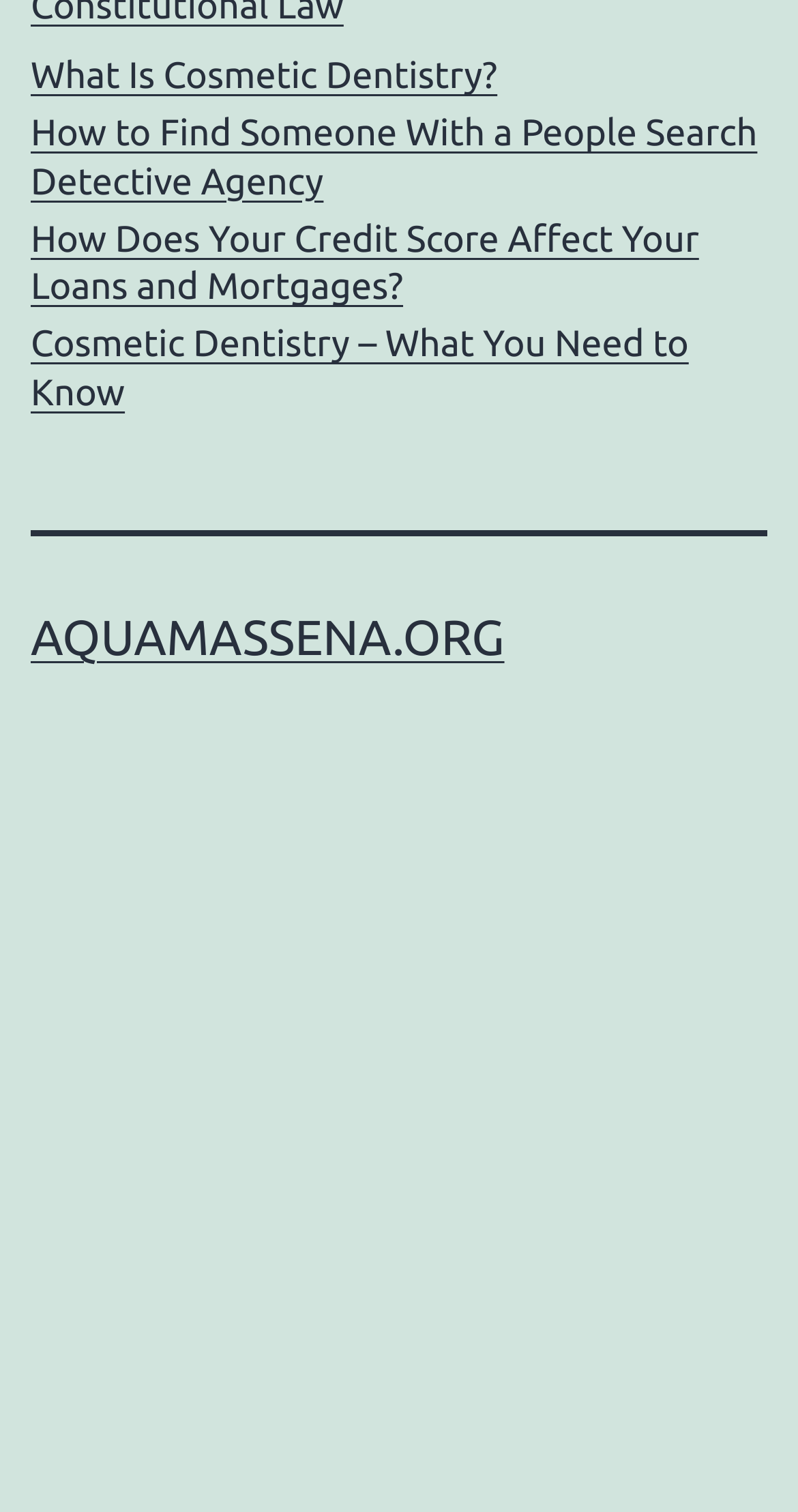Please locate the UI element described by "Chinese Menu" and provide its bounding box coordinates.

None